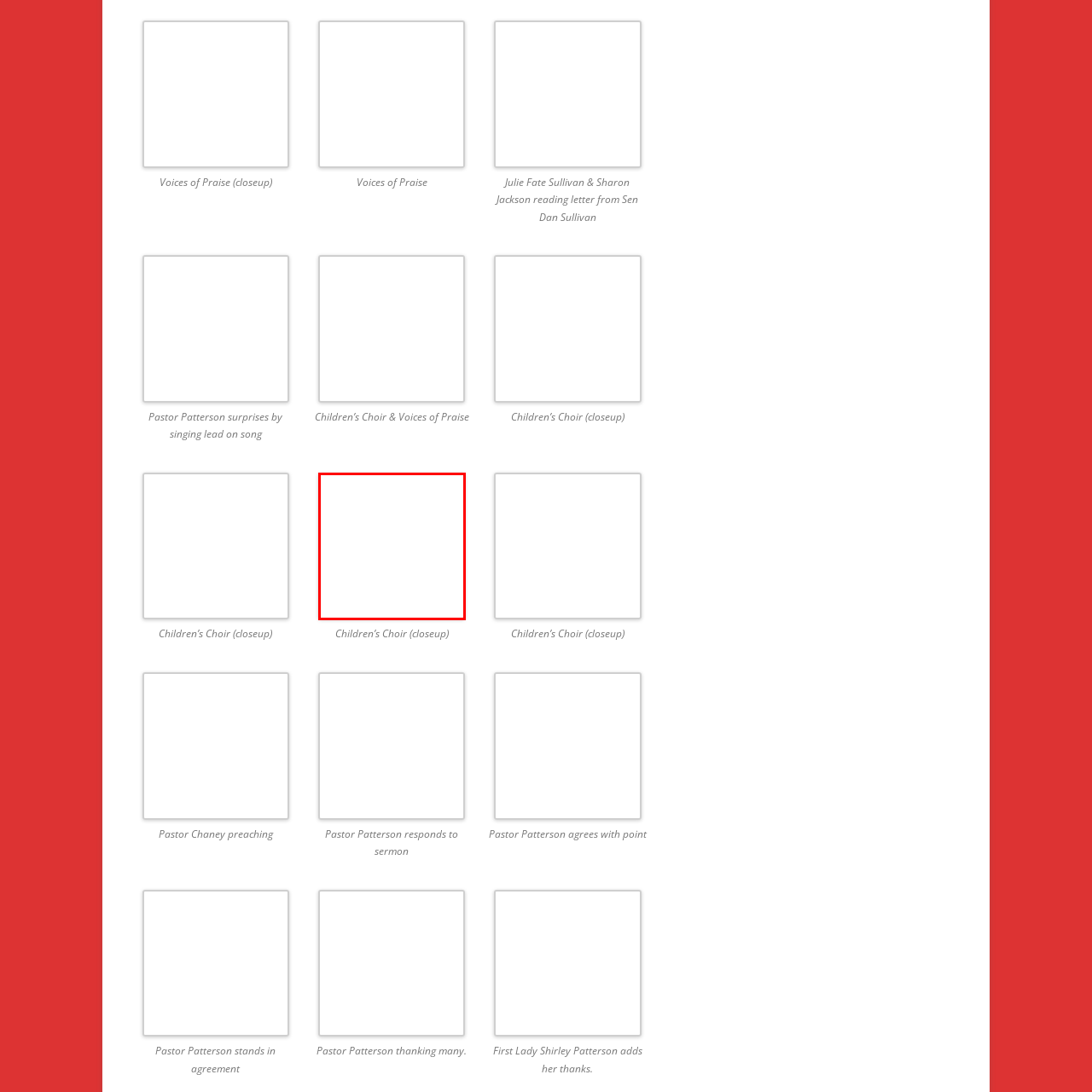What is the purpose of the musical performance?
Observe the image within the red bounding box and formulate a detailed response using the visual elements present.

The caption connects the image to a broader theme of 'celebration and performance', implying that the musical performance is intended to be a celebratory event that brings people together.